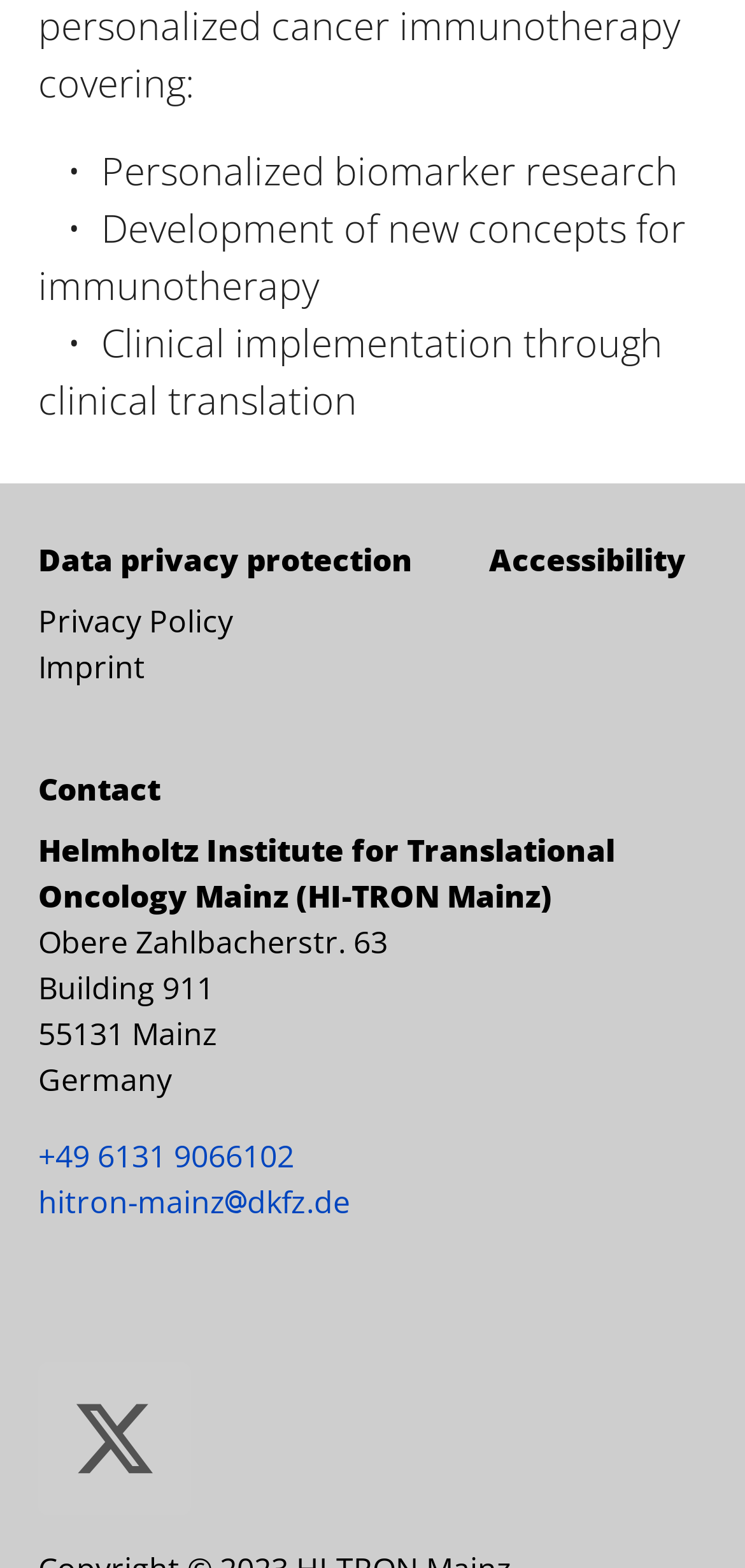Locate the bounding box coordinates of the region to be clicked to comply with the following instruction: "Read about Clinical implementation through clinical translation". The coordinates must be four float numbers between 0 and 1, in the form [left, top, right, bottom].

[0.051, 0.202, 0.89, 0.271]